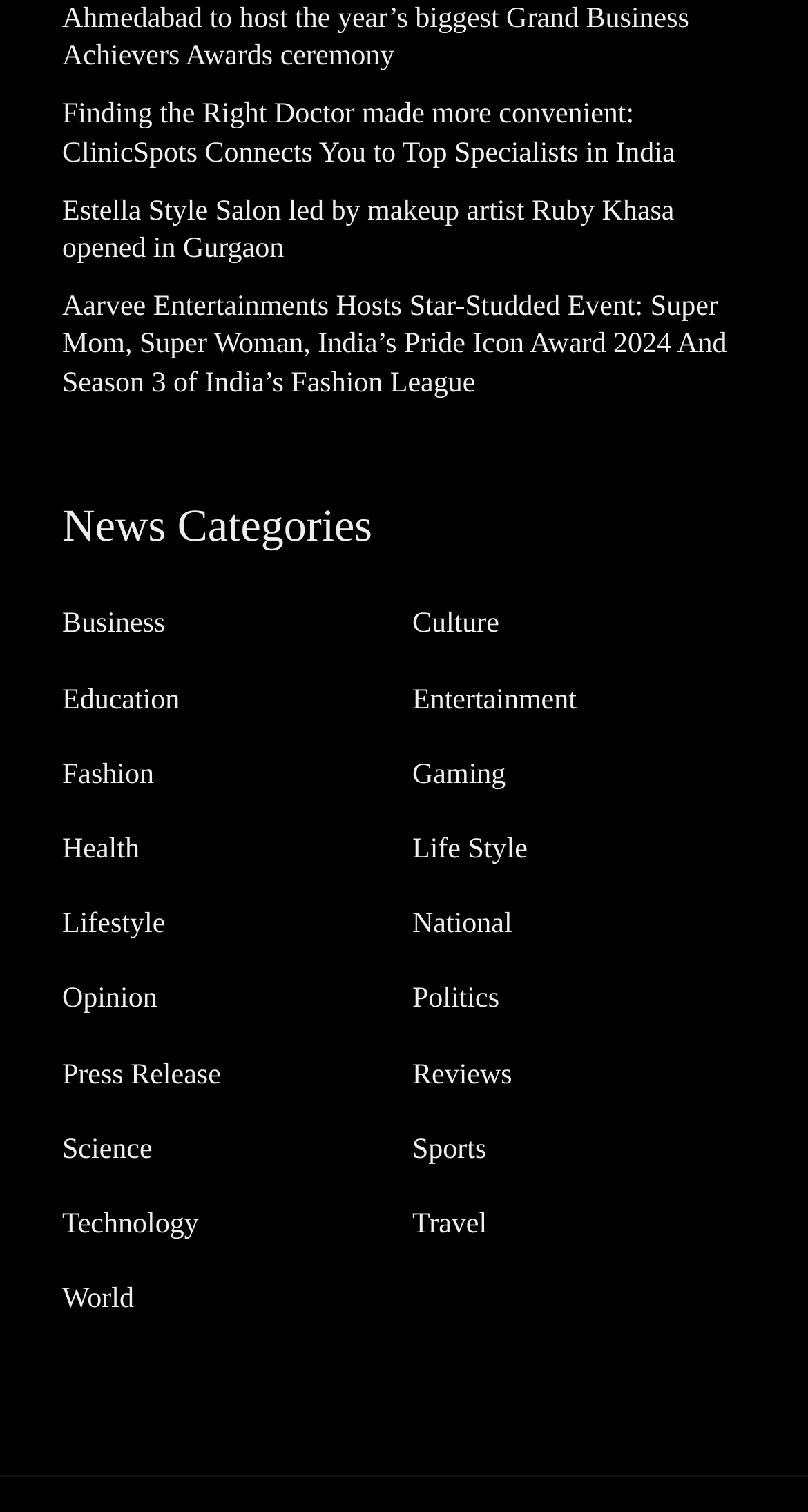Determine the bounding box coordinates of the region to click in order to accomplish the following instruction: "Learn about the Grand Business Achievers Awards ceremony". Provide the coordinates as four float numbers between 0 and 1, specifically [left, top, right, bottom].

[0.077, 0.003, 0.853, 0.048]